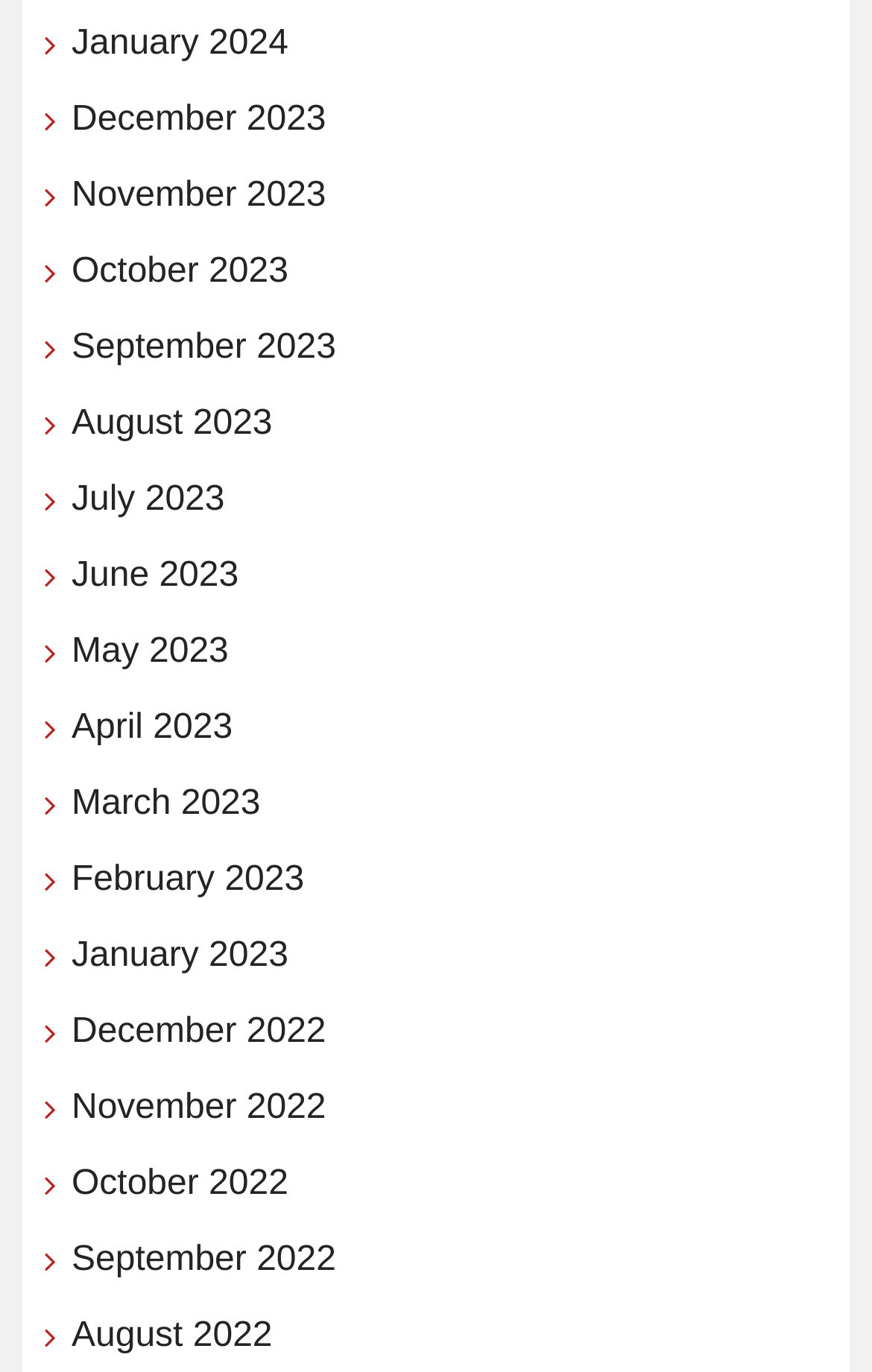Locate the bounding box coordinates of the clickable region to complete the following instruction: "access October 2023."

[0.082, 0.179, 0.331, 0.219]